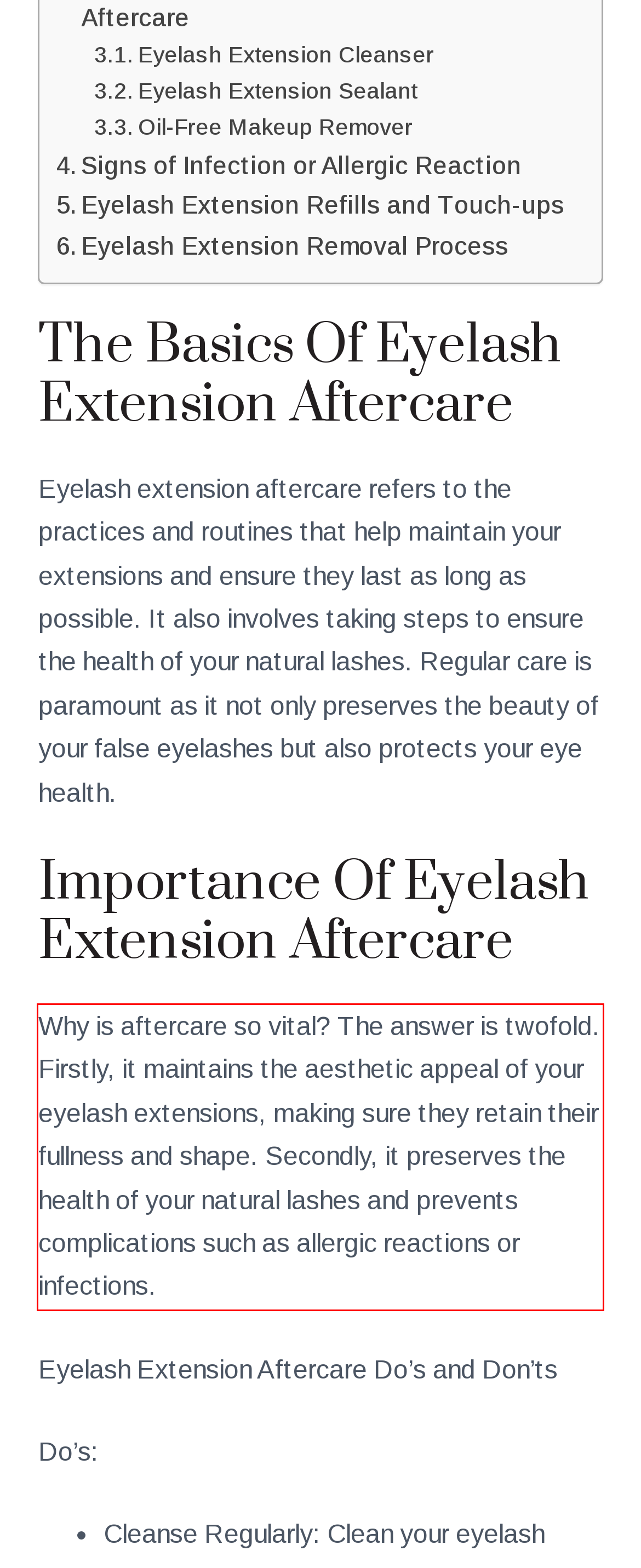Identify the text inside the red bounding box on the provided webpage screenshot by performing OCR.

Why is aftercare so vital? The answer is twofold. Firstly, it maintains the aesthetic appeal of your eyelash extensions, making sure they retain their fullness and shape. Secondly, it preserves the health of your natural lashes and prevents complications such as allergic reactions or infections.